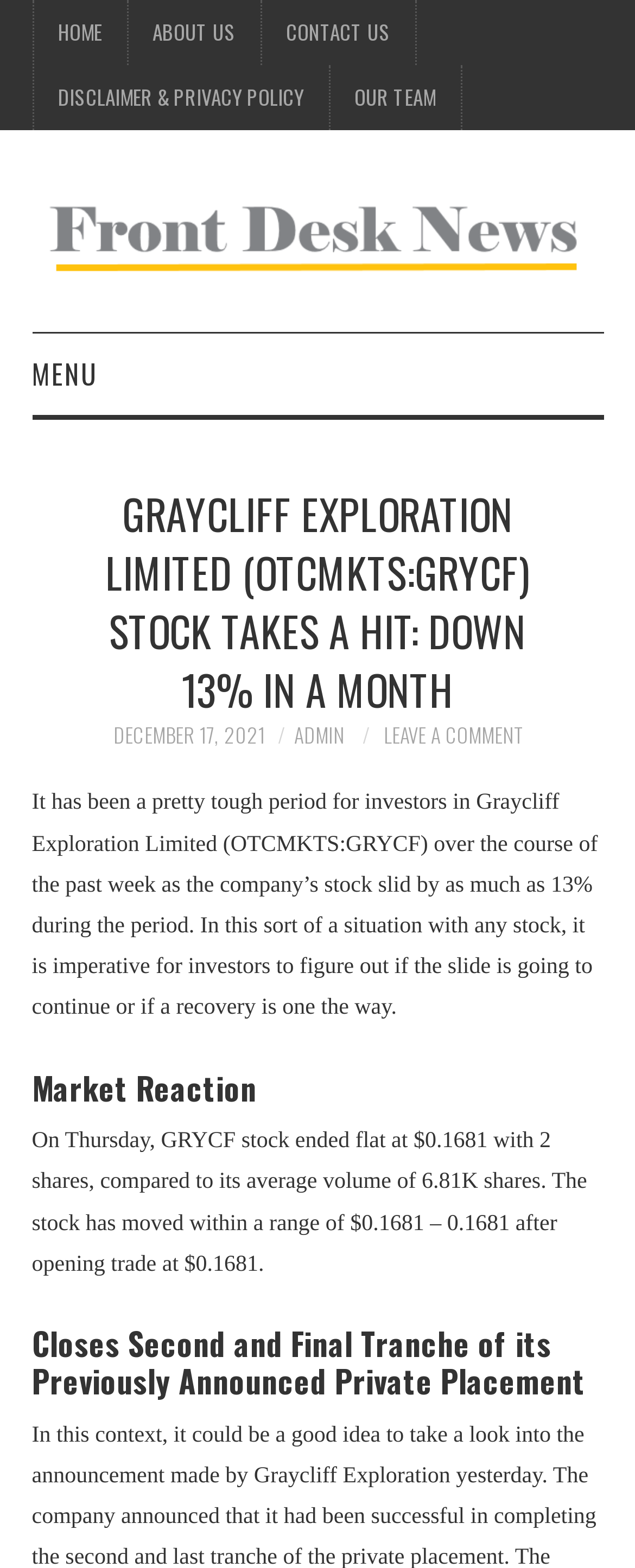Please respond to the question using a single word or phrase:
What is the percentage decrease of Graycliff Exploration Limited stock in a month?

13%